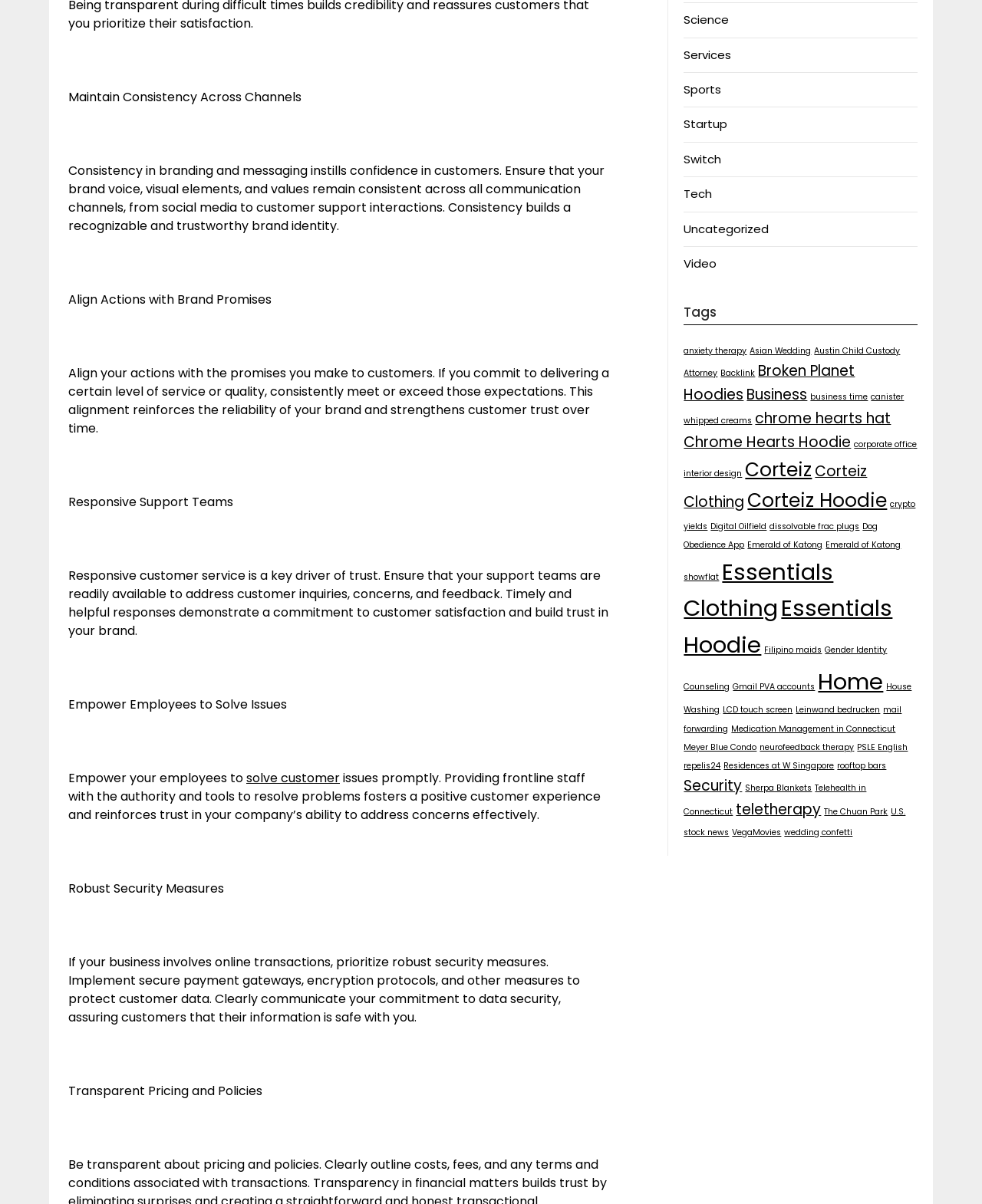Give the bounding box coordinates for the element described as: "teletherapy".

[0.75, 0.663, 0.836, 0.681]